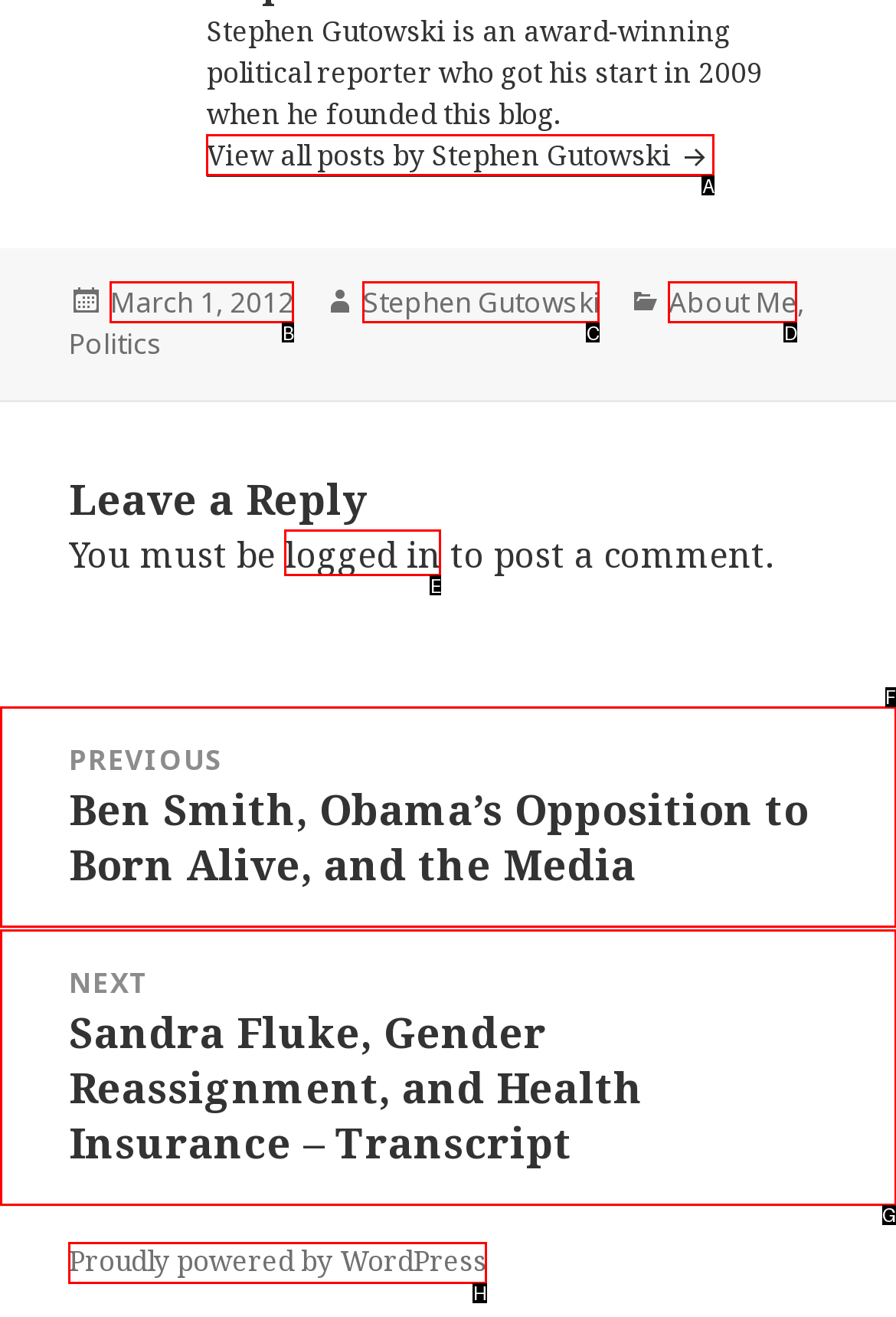From the options provided, determine which HTML element best fits the description: Proudly powered by WordPress. Answer with the correct letter.

H